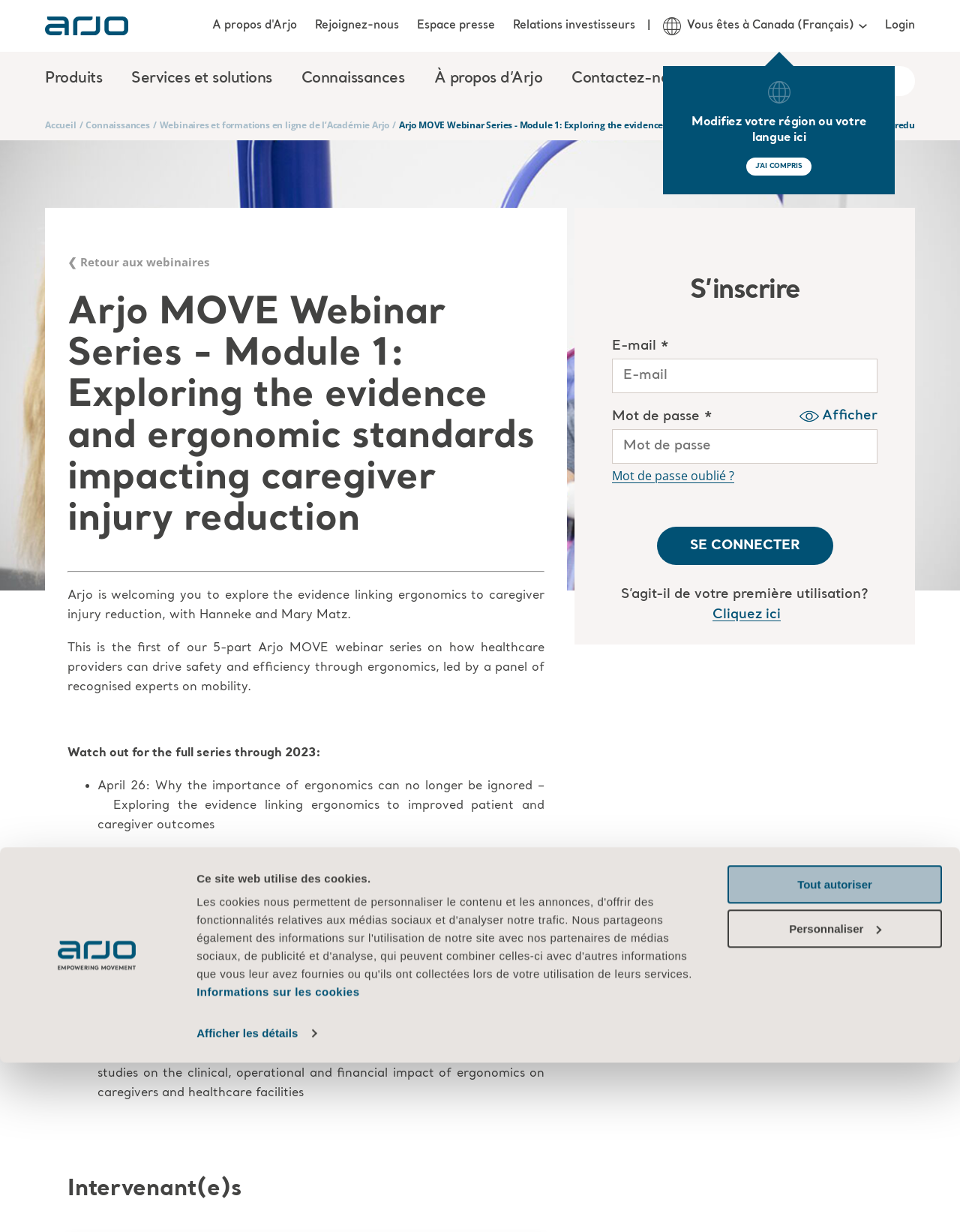What is the role of Hanneke and Mary Matz in the webinar?
Based on the image, provide your answer in one word or phrase.

Presenters